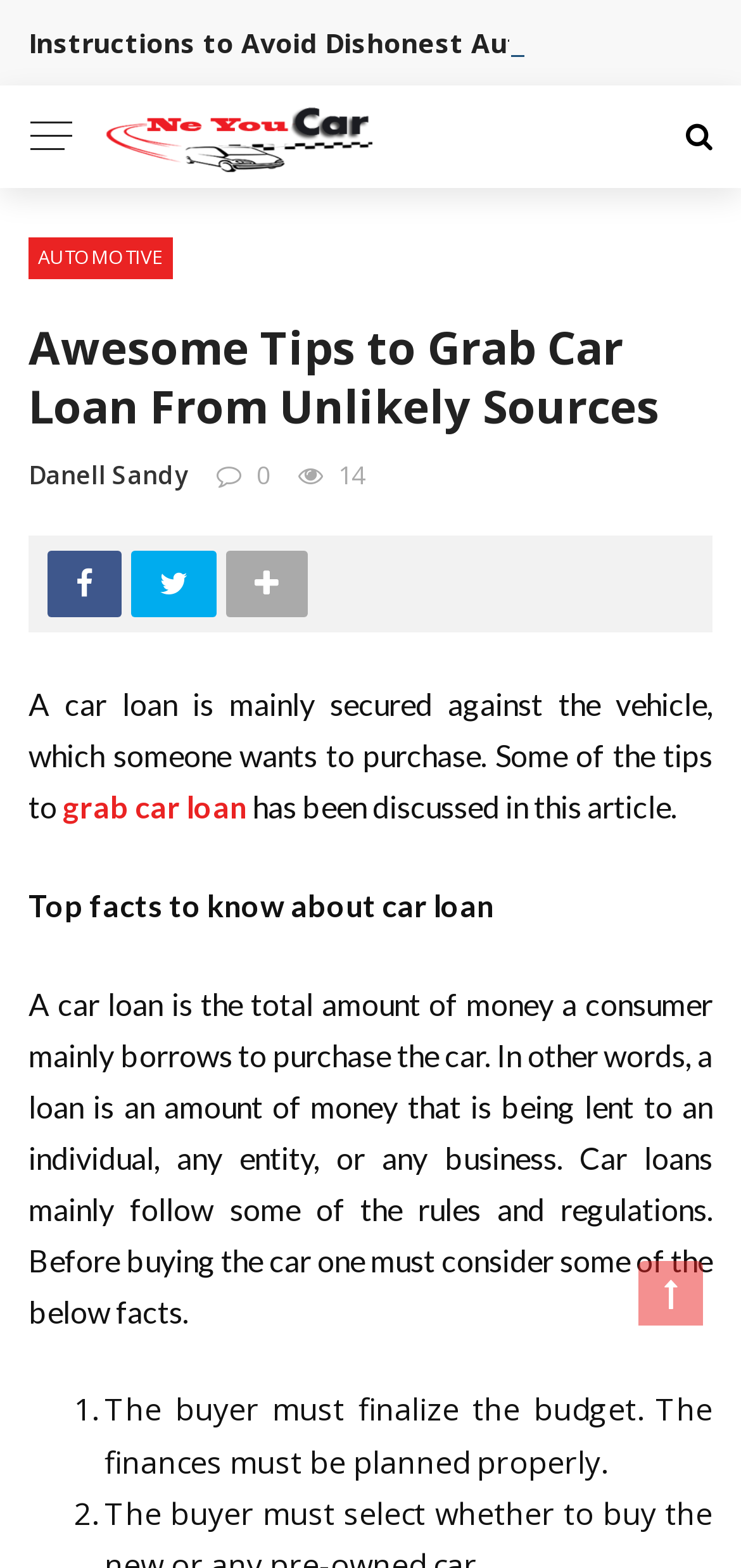Offer a meticulous caption that includes all visible features of the webpage.

This webpage is about car loans, specifically providing tips and facts to consider when applying for one. At the top, there is a "BREAKING NEWS" header, followed by a heading that links to an article about avoiding dishonest auto repair shops. Below this, there is a logo image on the left, accompanied by a table with links to other sections of the website.

On the right side of the page, there is a heading that reads "Awesome Tips to Grab Car Loan From Unlikely Sources" with the author's name, Danell Sandy, listed below. Next to the author's name, there is a number "14" and a set of social media links, including Facebook and Twitter.

The main content of the page starts with a brief introduction to car loans, explaining that it is a loan secured against the vehicle being purchased. This is followed by a link to grab a car loan and a statement that the article will discuss tips to do so. Below this, there is a heading that reads "Top facts to know about car loan" with a brief description of what a car loan is and its rules and regulations.

The page then lists several facts to consider when buying a car, including finalizing a budget and planning finances properly. These points are numbered and listed in a clear and concise manner, making it easy to read and understand.